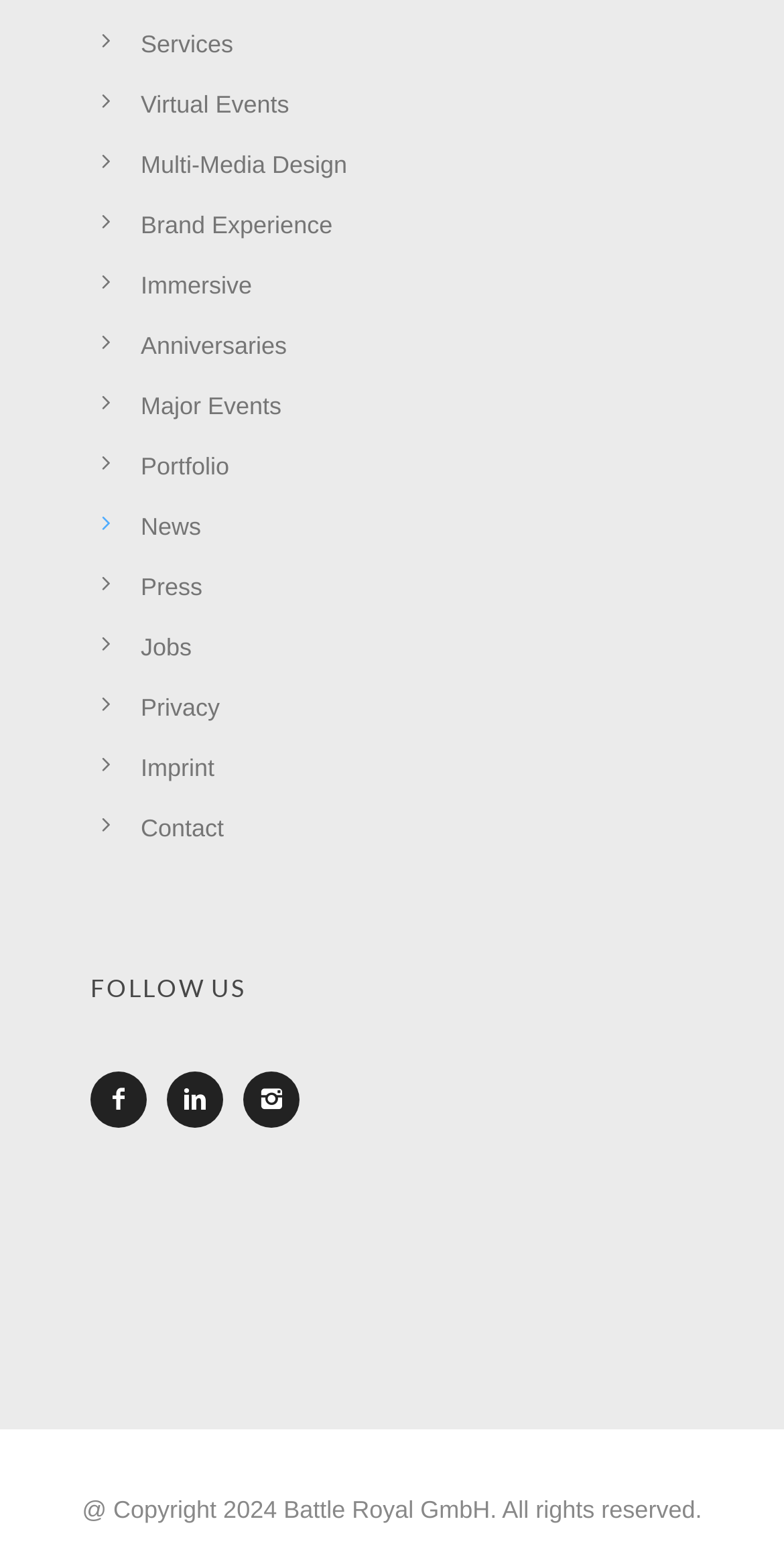Respond to the question below with a single word or phrase: What is the last item in the main navigation menu?

Contact